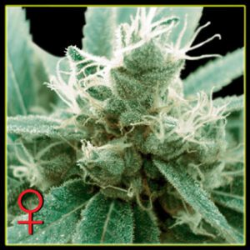Describe the image with as much detail as possible.

The image showcases a close-up view of a cannabis plant, highlighting its dense, frosty buds surrounded by vibrant green leaves. The trichomes glisten, indicating high potency and a rich concentration of cannabinoids. Notably, the image features a feminine symbol in the lower left corner, signifying that this is a feminized strain, specifically designed for growers looking to cultivate female plants that produce flowers. This type of cannabis is ideal for maximizing yield and ensuring successful harvests. This particular strain, identified as "Trainwreck Feminized Seeds," is known for its potent effects and distinctive characteristics, making it a popular choice among cannabis enthusiasts.